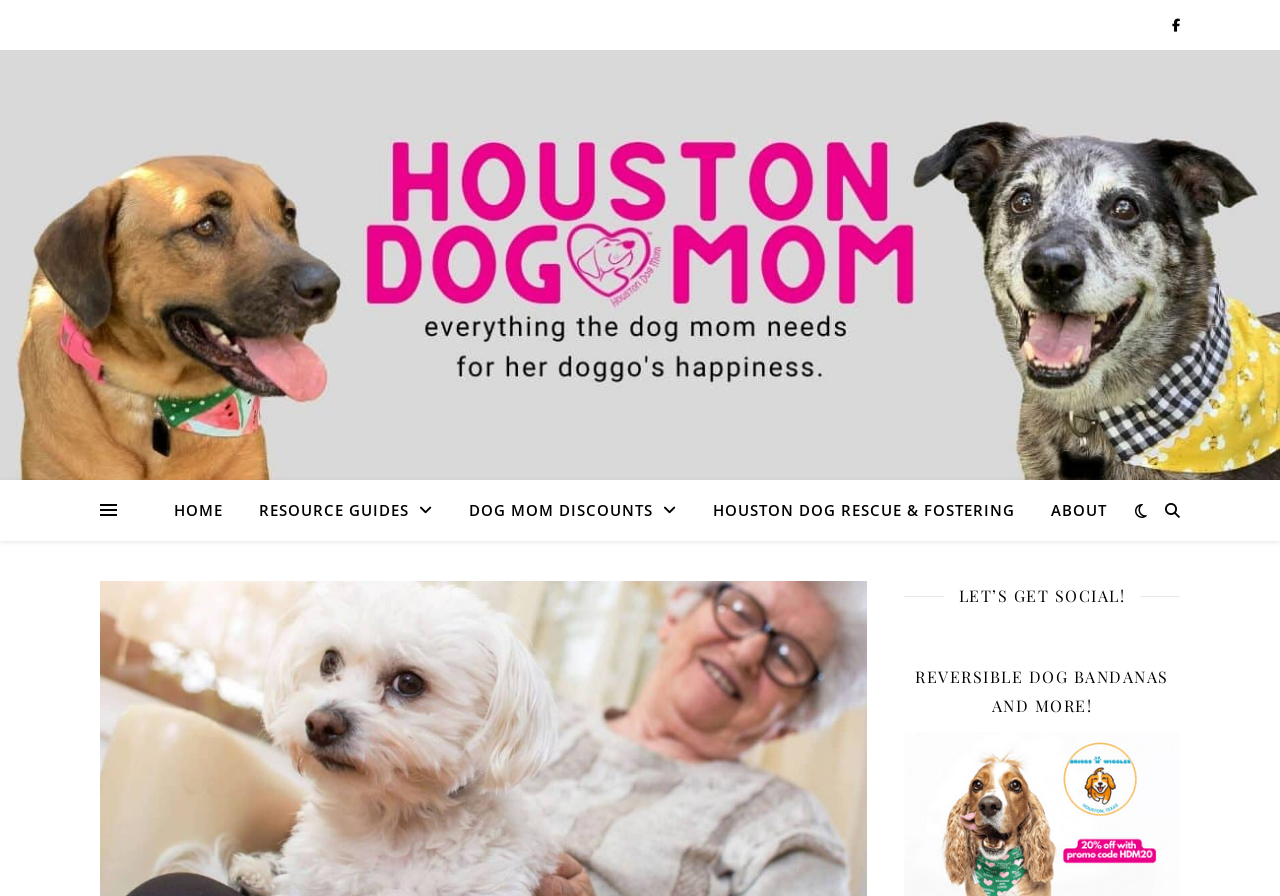Identify and extract the main heading of the webpage.

Pet Friendly Assisted Living in Houston